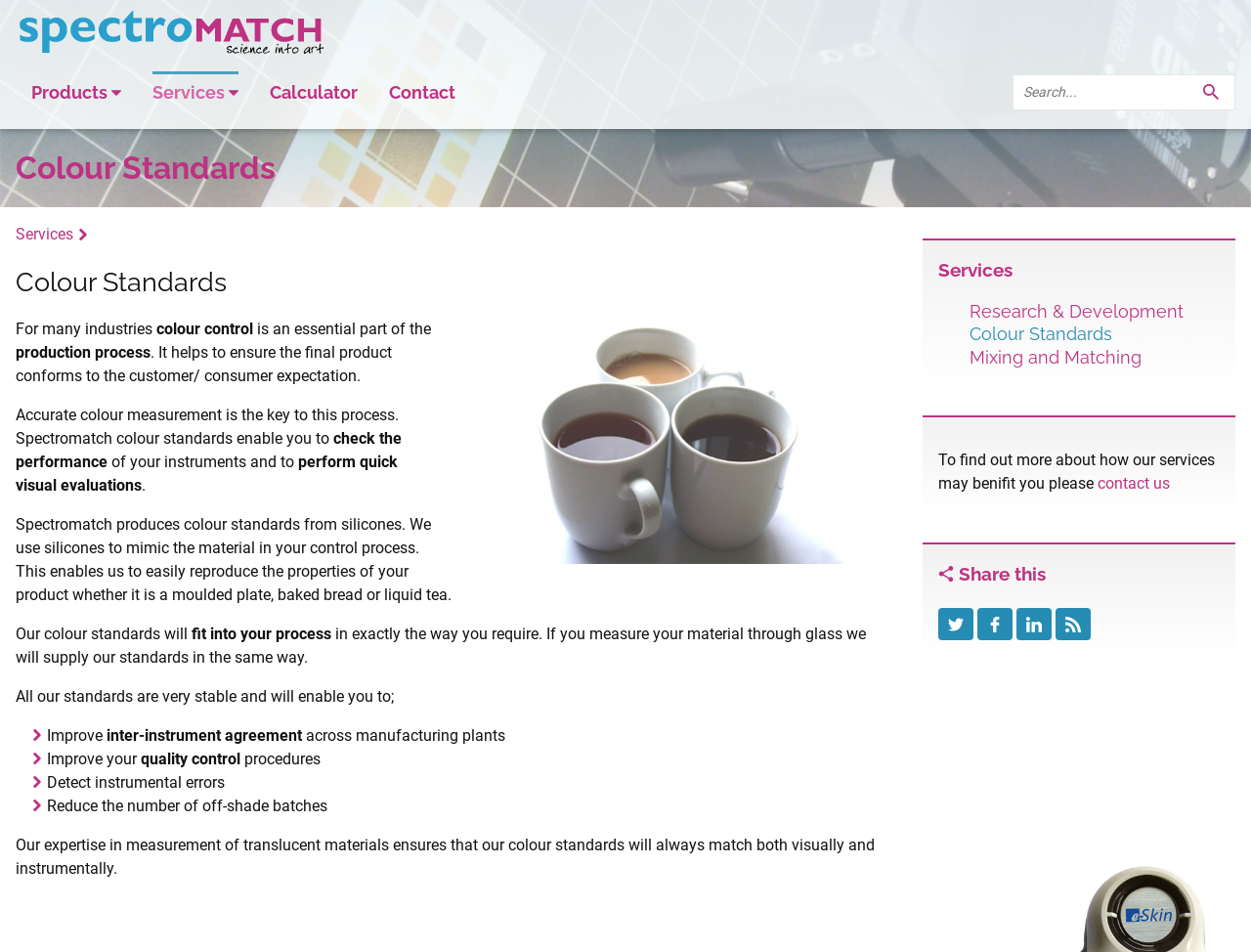Describe the webpage meticulously, covering all significant aspects.

The webpage is about Spectromatch, a company that specializes in skin color measurement, analysis, and matching for prosthetic applications. At the top of the page, there is a logo and a navigation menu with links to "Products", "Services", "Calculator", and "Contact". Below the navigation menu, there is a search box and a search button.

The main content of the page is divided into two sections. The left section has a heading "Colour Standards" and a figure with an image. Below the figure, there is a block of text that explains the importance of color control in various industries and how Spectromatch's color standards can help ensure accurate color measurement.

The right section has a heading "Services" and lists several links to services offered by Spectromatch, including "Research & Development", "Colour Standards", "Mixing and Matching", and "Contact us". There is also a section that allows users to share the page on social media.

Throughout the page, there are several images, including the company logo, navigation icons, and a figure related to color standards. The text is organized into paragraphs and headings, making it easy to read and understand. Overall, the page provides an overview of Spectromatch's expertise in skin color measurement and matching, and the services they offer to support this expertise.